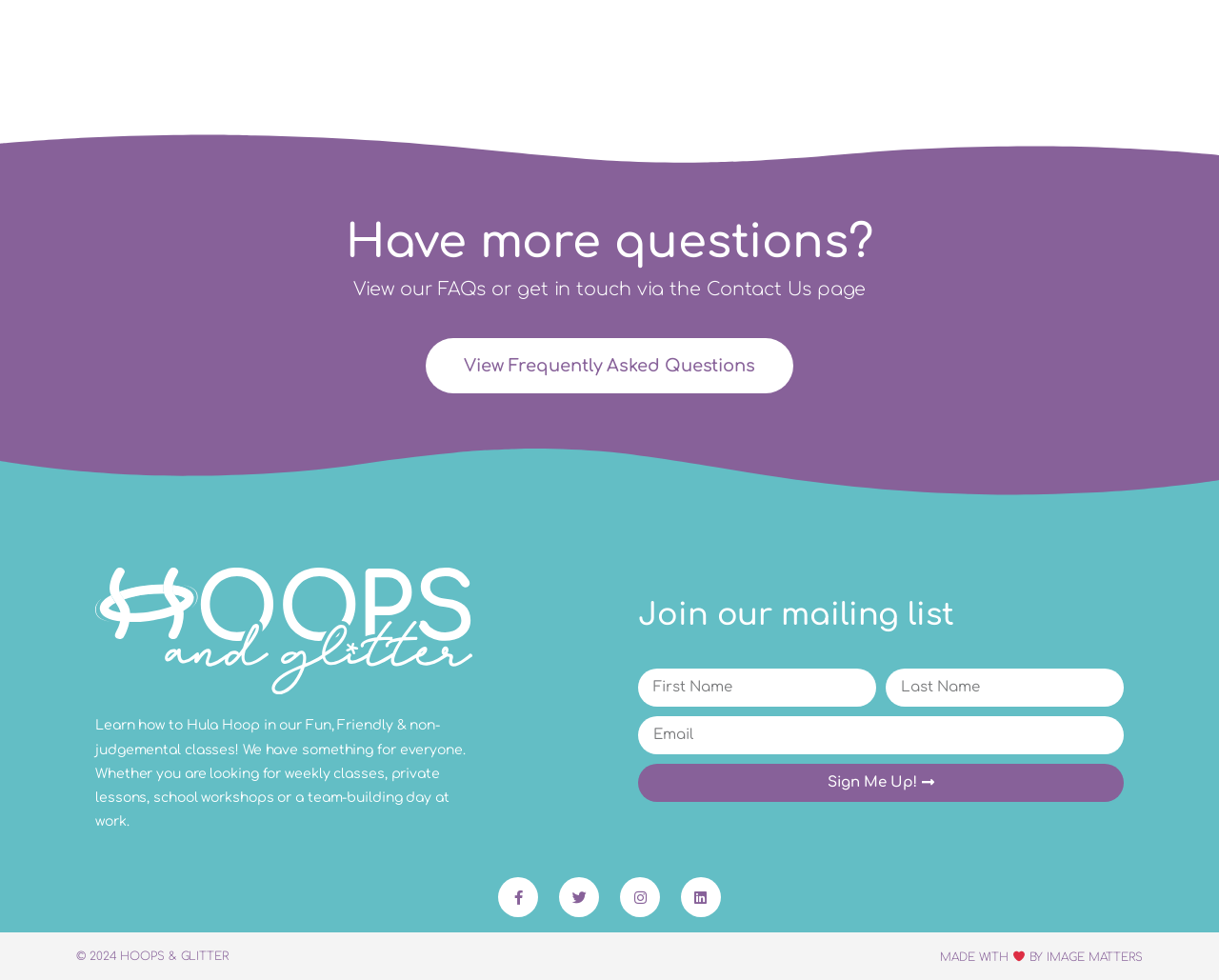Can you determine the bounding box coordinates of the area that needs to be clicked to fulfill the following instruction: "Join the Hula Hoop classes"?

[0.078, 0.733, 0.382, 0.846]